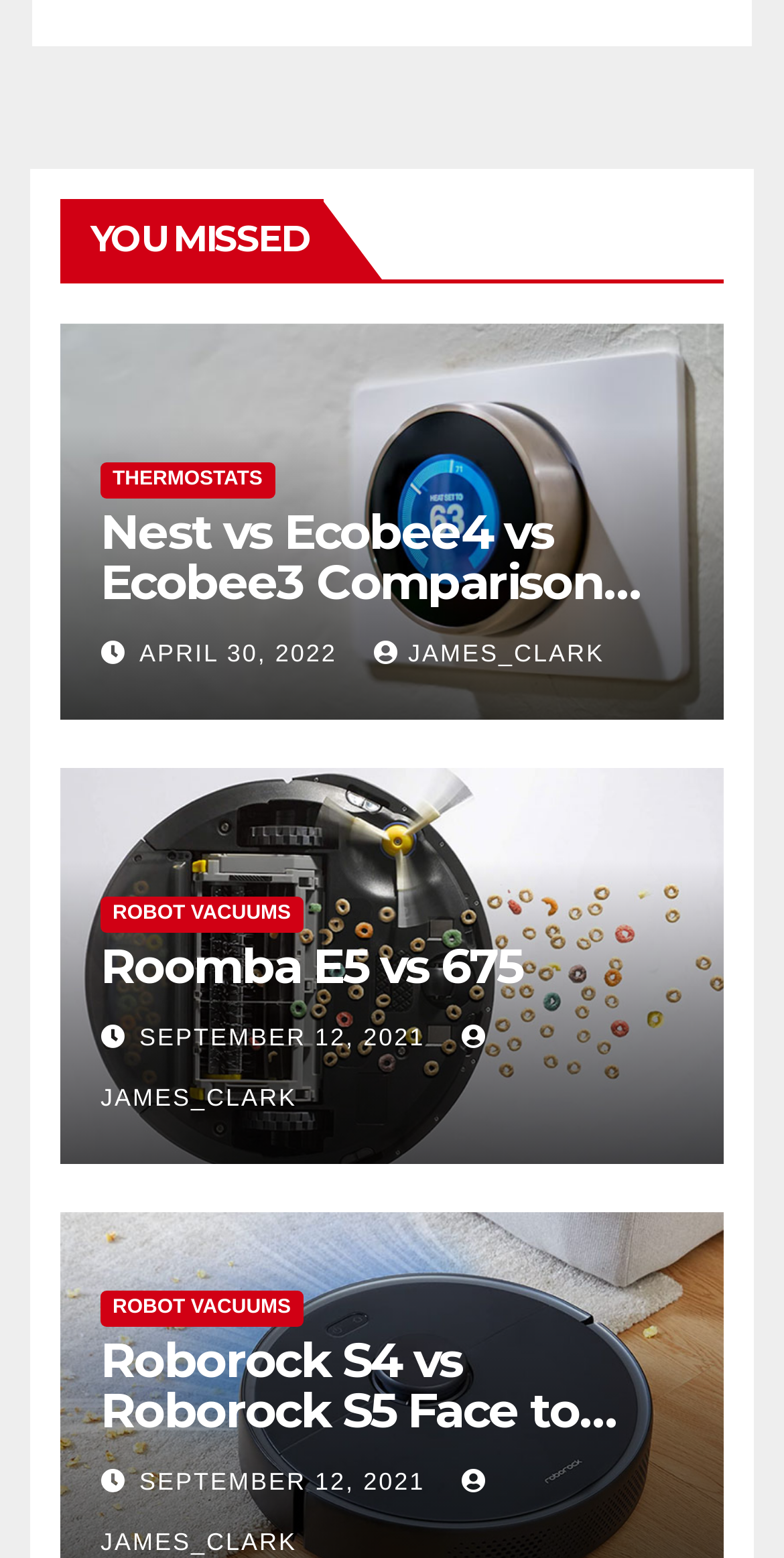Based on the element description: "Thermostats", identify the UI element and provide its bounding box coordinates. Use four float numbers between 0 and 1, [left, top, right, bottom].

[0.128, 0.296, 0.35, 0.319]